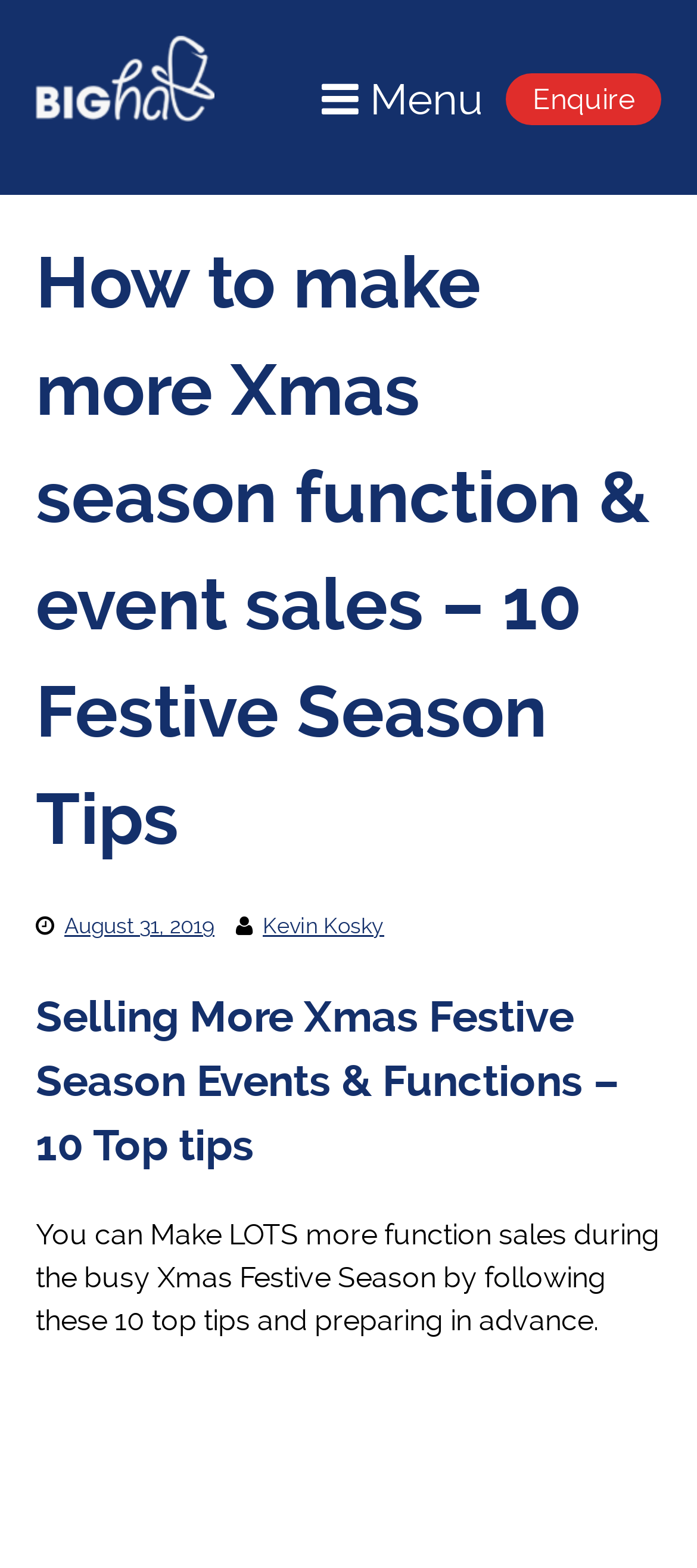Extract the main headline from the webpage and generate its text.

How to make more Xmas season function & event sales – 10 Festive Season Tips